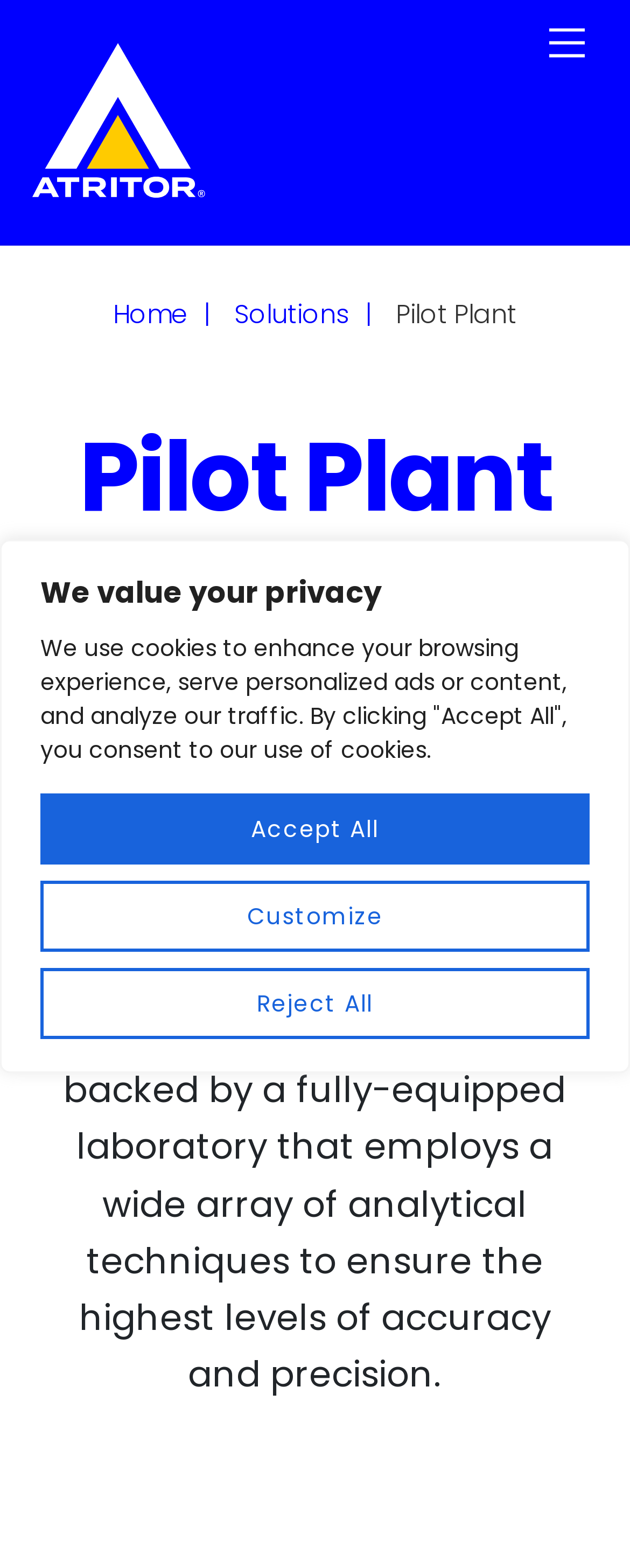Use one word or a short phrase to answer the question provided: 
What is the function of the 'Back To Top' button?

Scroll to top